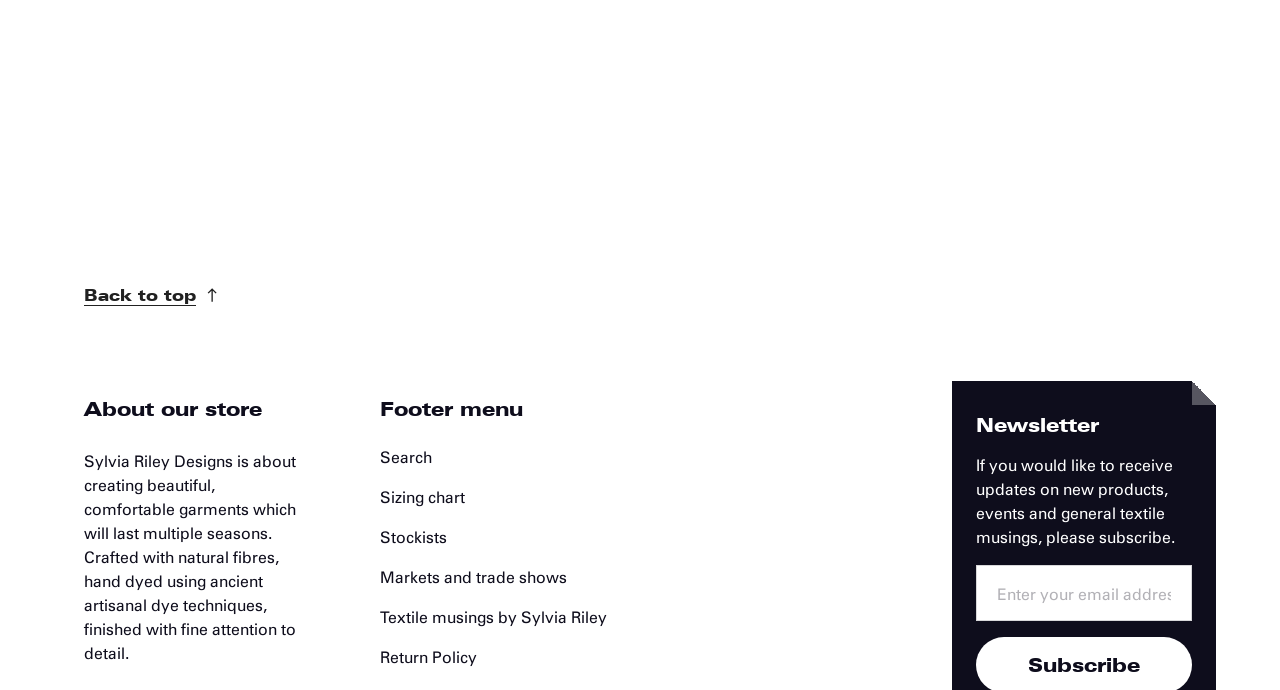Please provide a short answer using a single word or phrase for the question:
What can be subscribed to on the website?

Newsletter